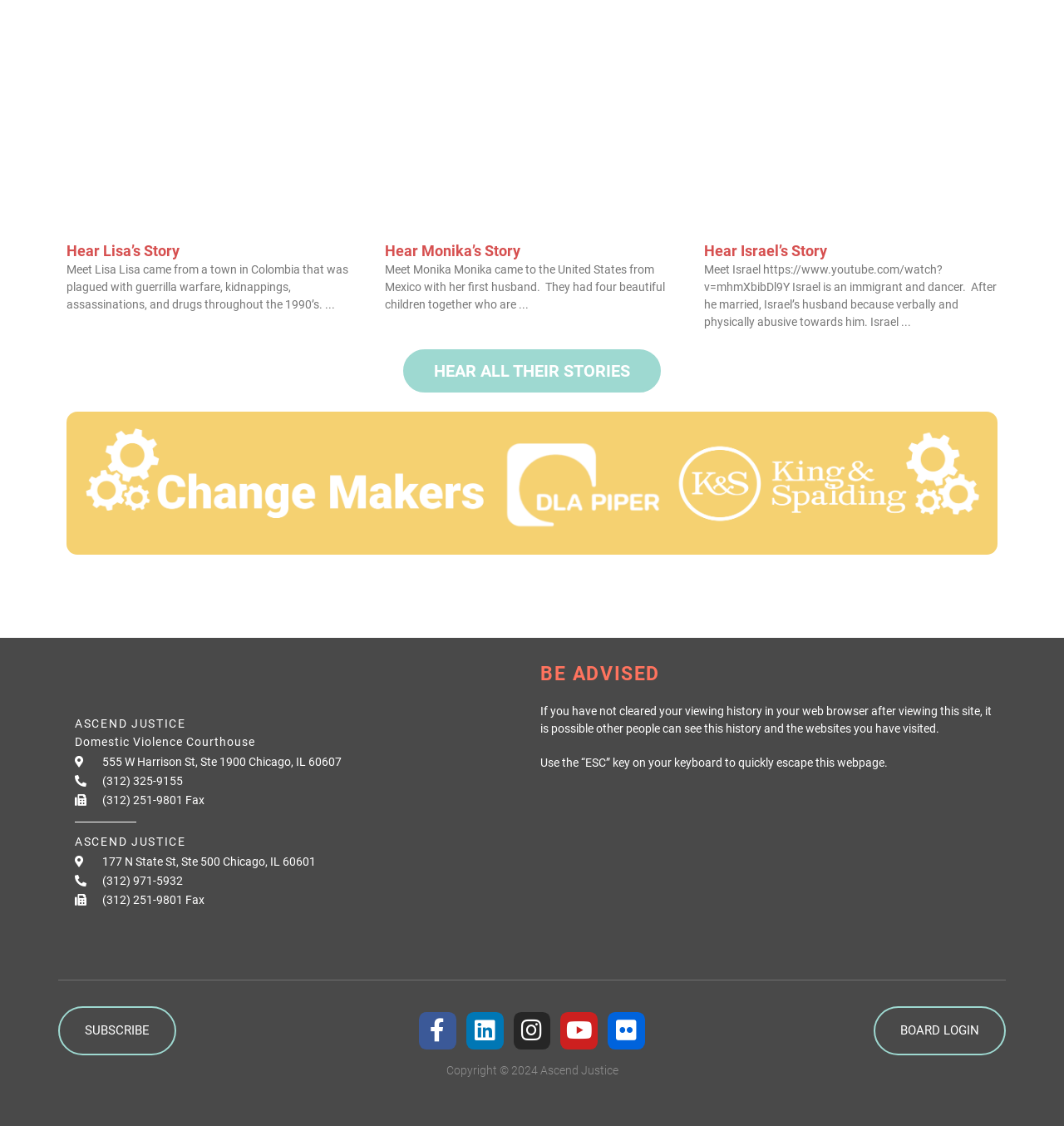Identify the bounding box coordinates of the section that should be clicked to achieve the task described: "HEAR ALL THEIR STORIES".

[0.379, 0.31, 0.621, 0.349]